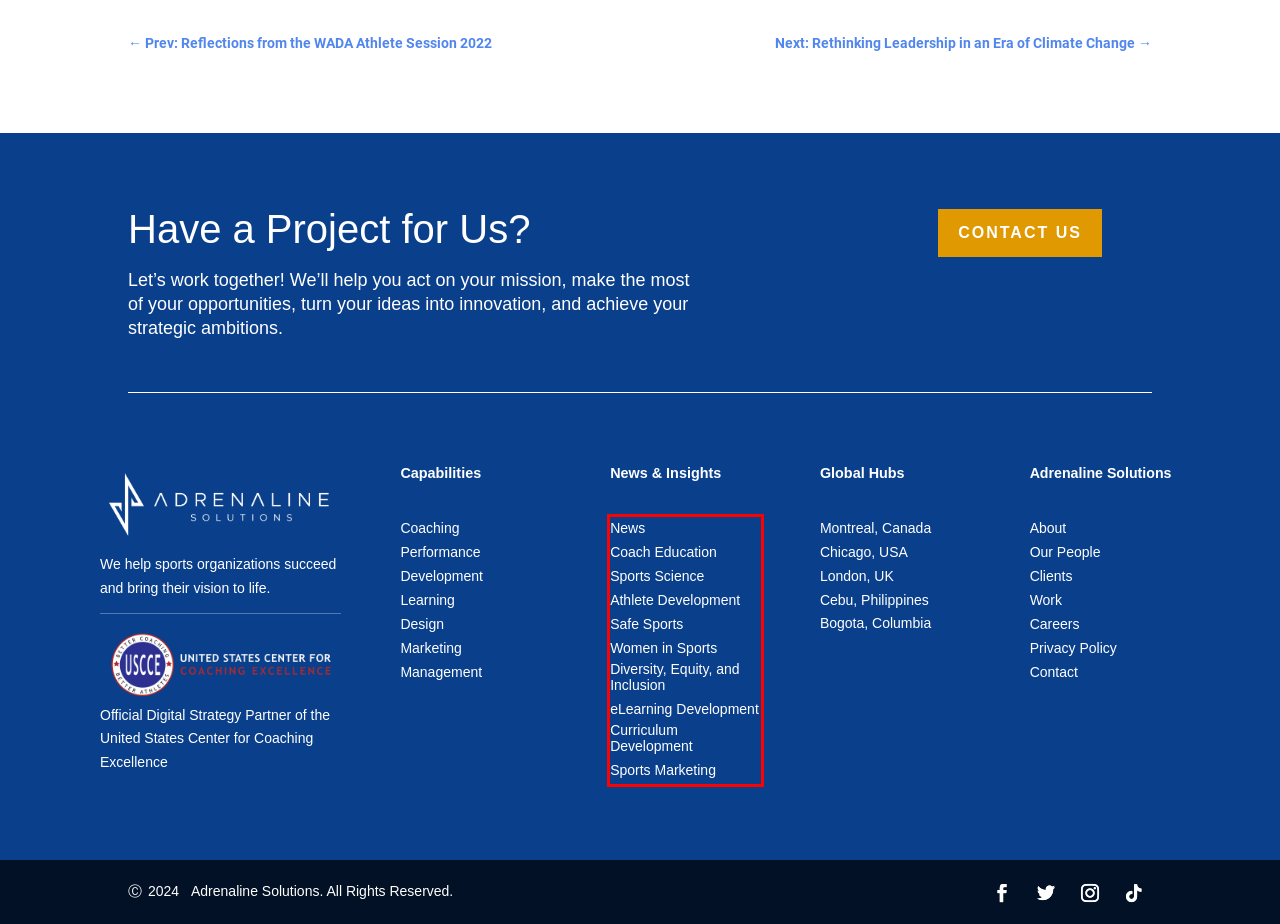The screenshot you have been given contains a UI element surrounded by a red rectangle. Use OCR to read and extract the text inside this red rectangle.

News Coach Education Sports Science Athlete Development Safe Sports Women in Sports Diversity, Equity, and Inclusion eLearning Development Curriculum Development Sports Marketing